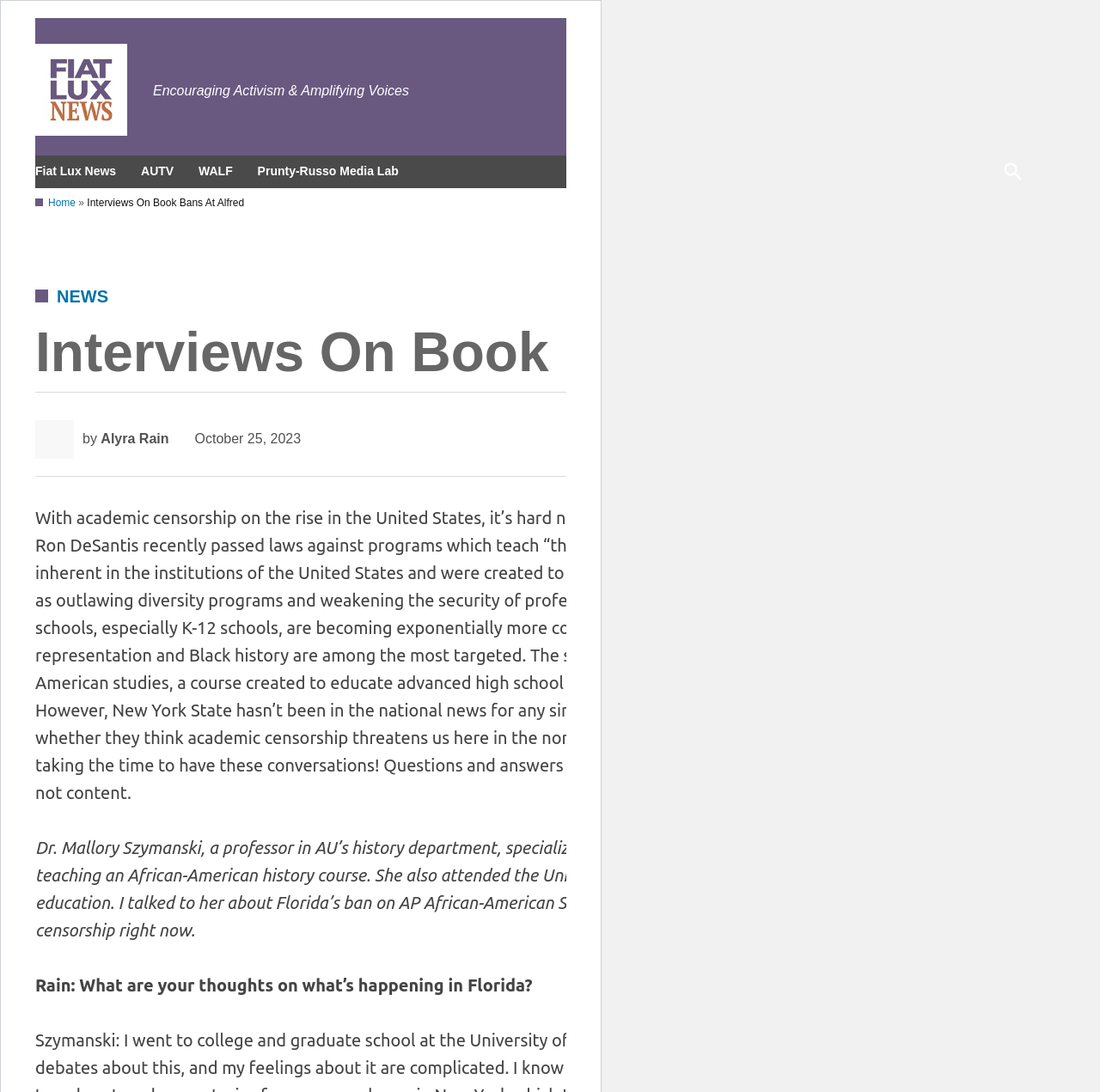What is the name of the news logo?
Give a one-word or short-phrase answer derived from the screenshot.

Fiat Lux News Logo